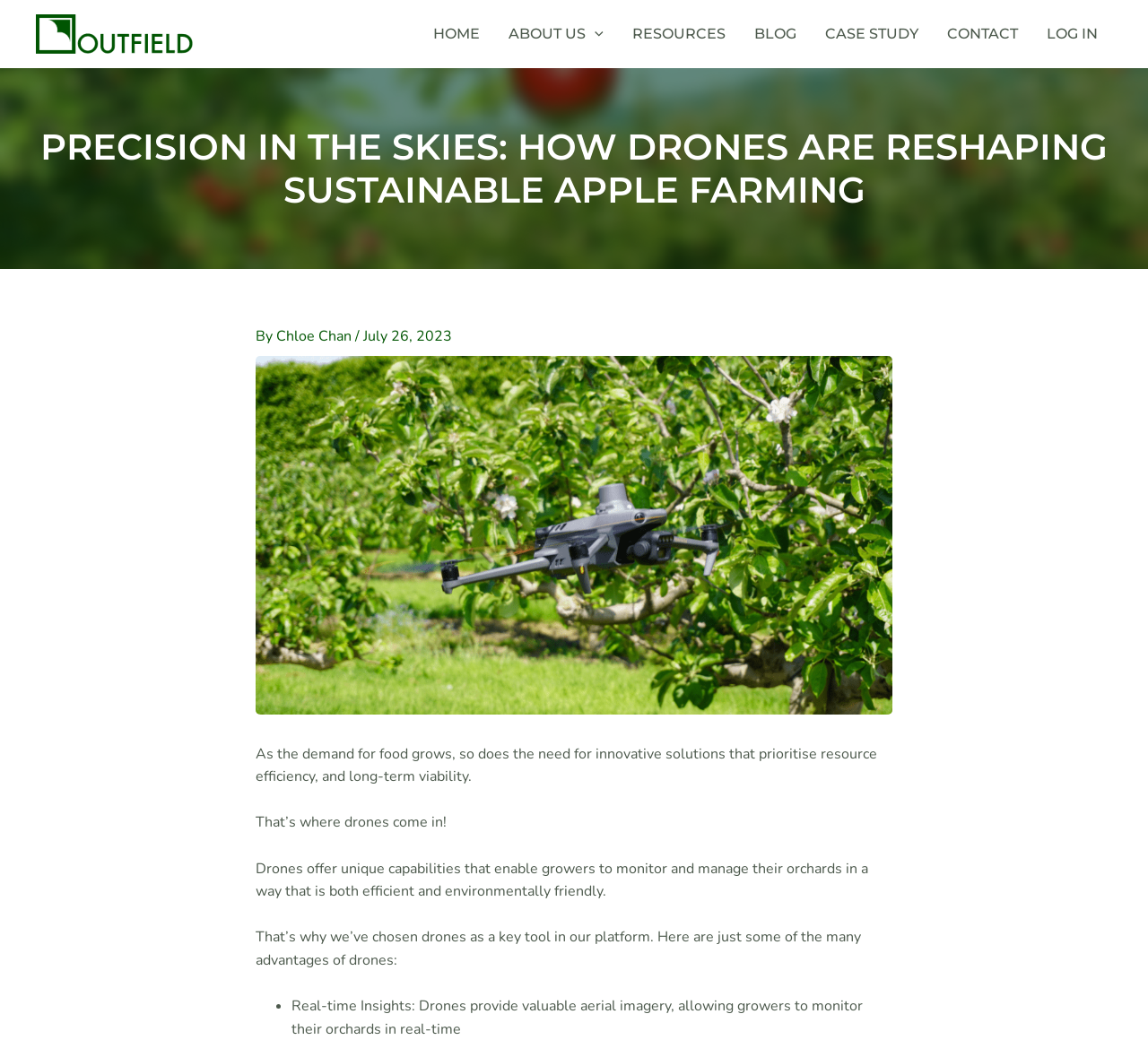Determine which piece of text is the heading of the webpage and provide it.

PRECISION IN THE SKIES: HOW DRONES ARE RESHAPING SUSTAINABLE APPLE FARMING